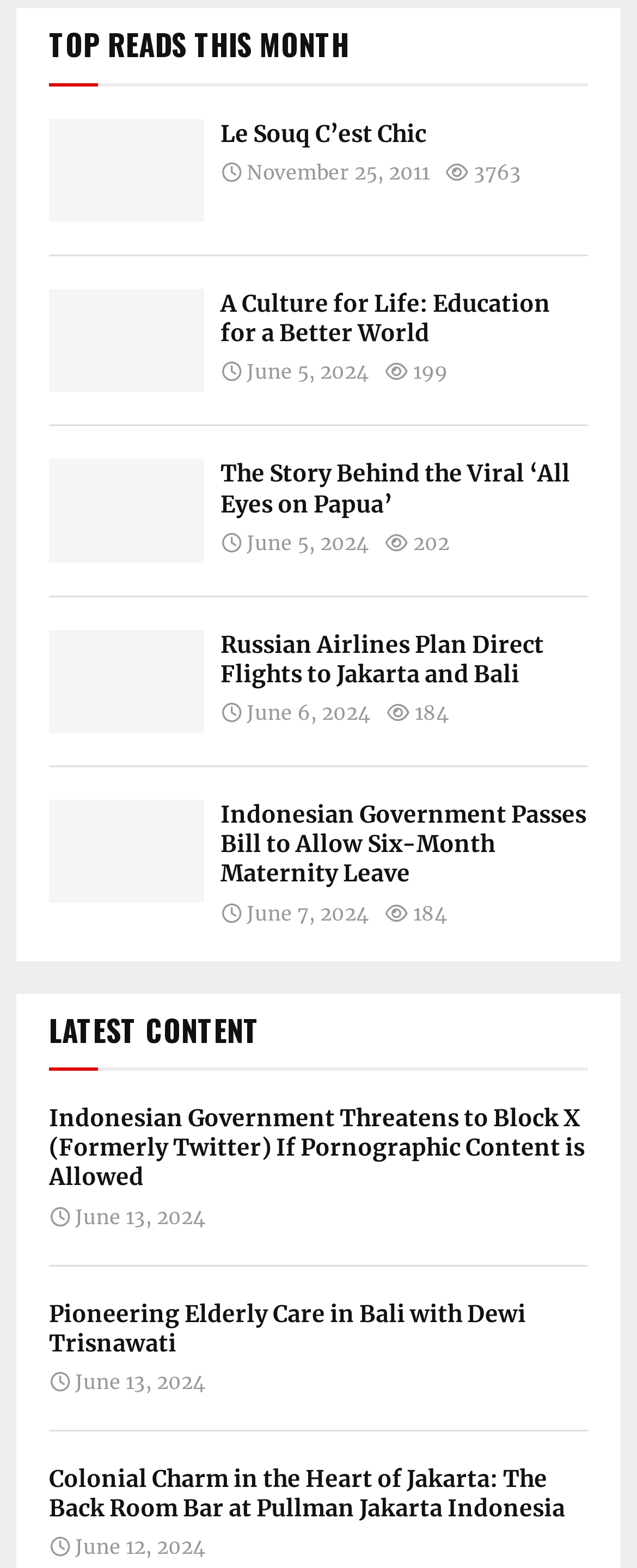Answer this question in one word or a short phrase: How many articles are in the top section?

5